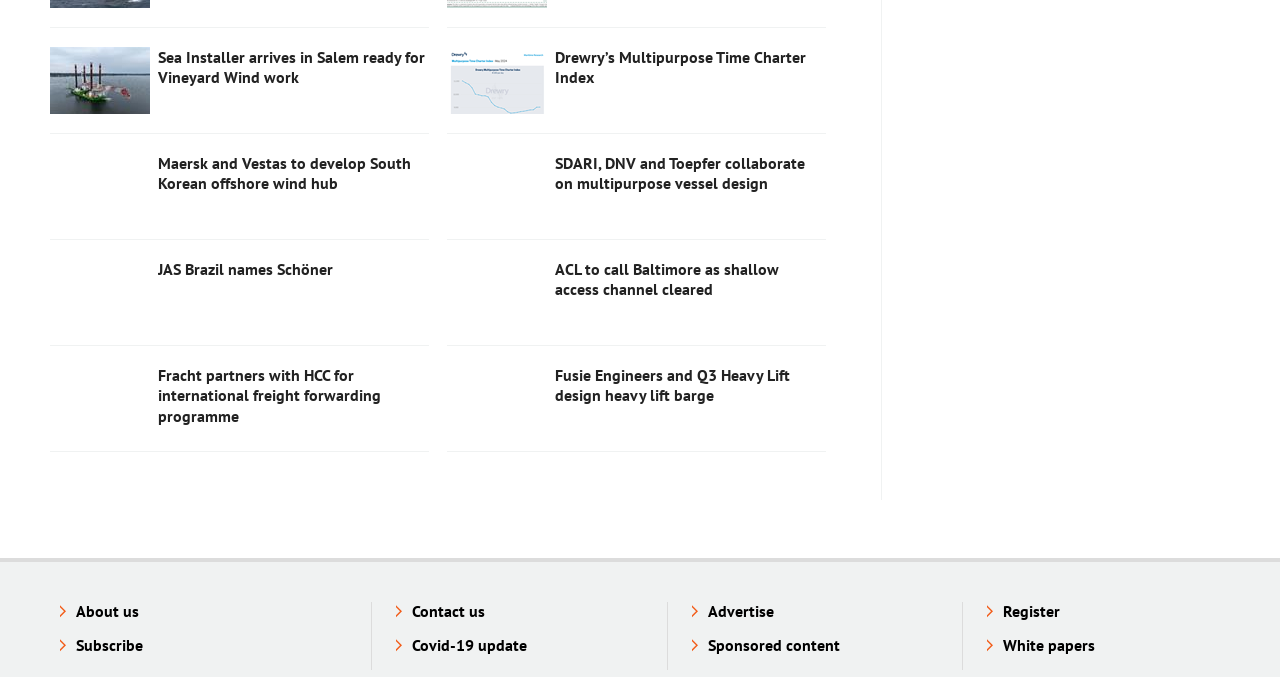Find the bounding box coordinates for the HTML element described in this sentence: "JAS Brazil names Schöner". Provide the coordinates as four float numbers between 0 and 1, in the format [left, top, right, bottom].

[0.123, 0.383, 0.26, 0.412]